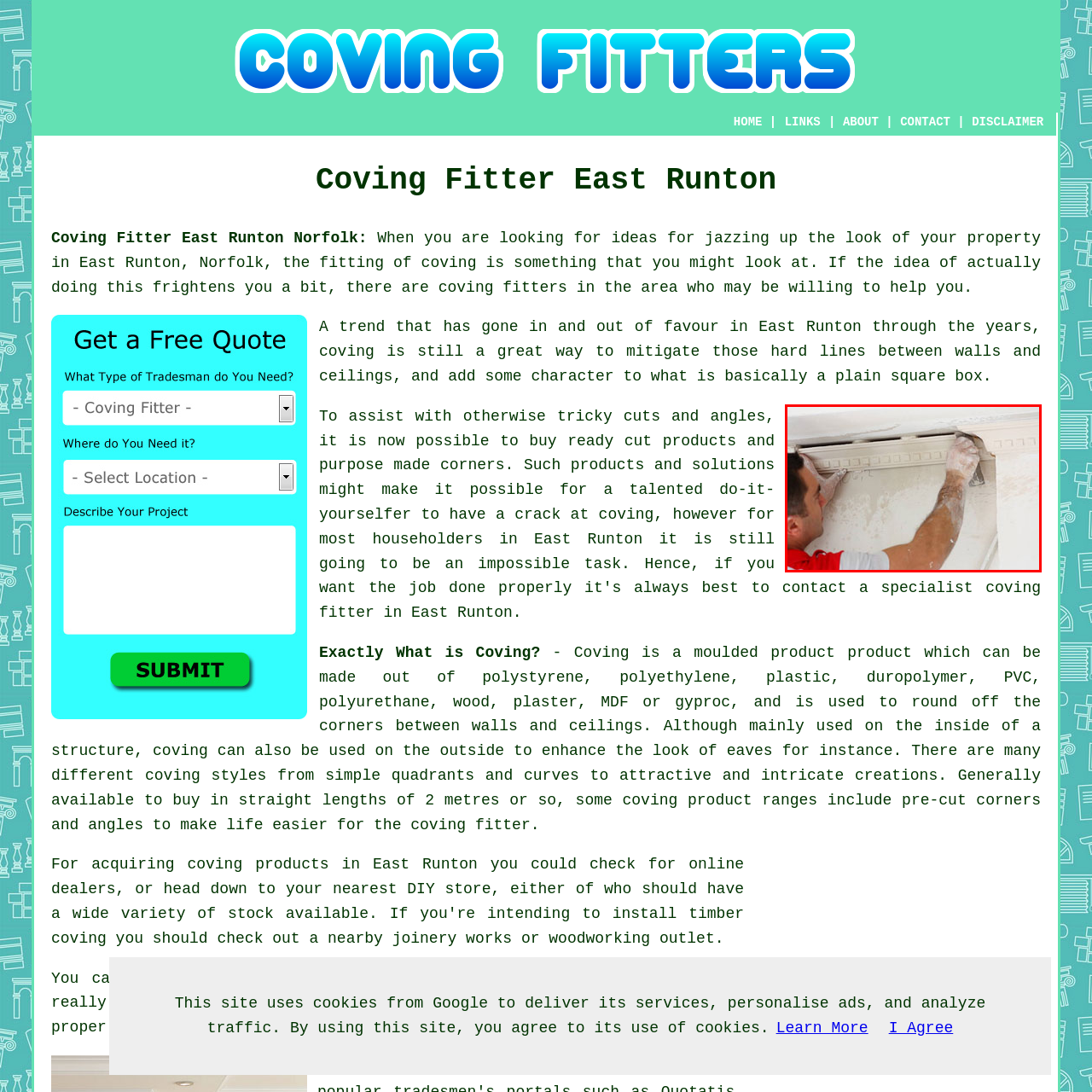Elaborate on the contents of the image highlighted by the red boundary in detail.

In this image, a skilled coving fitter is expertly installing a decorative coving along the edge of a wall and ceiling. The coving, which appears to have intricate detailing, is being carefully aligned with the wall, indicating a high level of craftsmanship. The fitter is wearing a red and white shirt, and his hands, covered in dust, suggest that he has been working diligently on the project. This installation process is part of enhancing the aesthetic appeal of properties in East Runton, Norfolk, where coving is a popular design feature that softens the transition between walls and ceilings. The commitment to quality workmanship is evident as the fitter ensures a precise fit, reflecting the importance of expert installation in achieving the desired look in home decor.